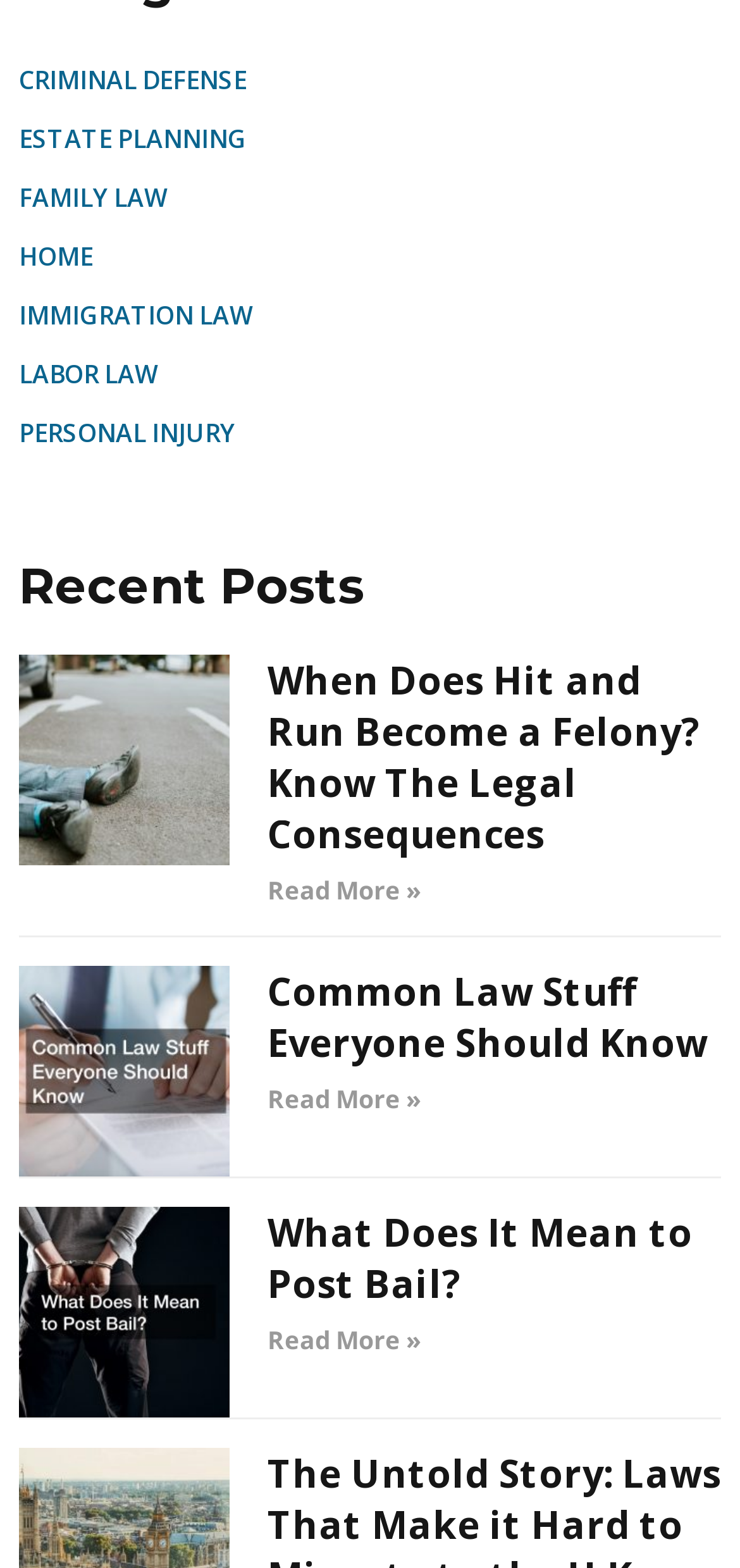Based on the description "Read More »", find the bounding box of the specified UI element.

[0.362, 0.556, 0.569, 0.578]